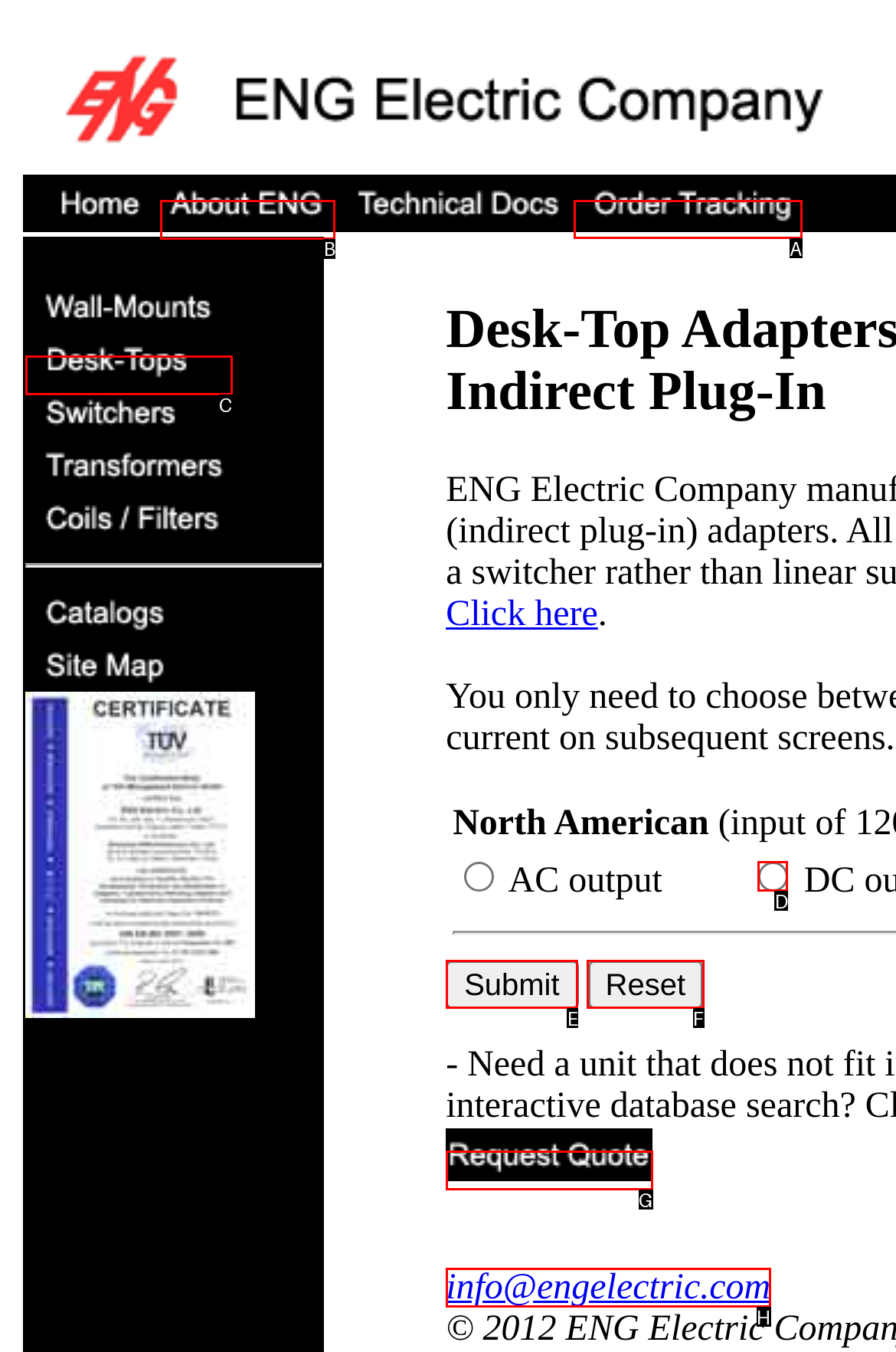Identify which HTML element to click to fulfill the following task: Contact ENG. Provide your response using the letter of the correct choice.

B